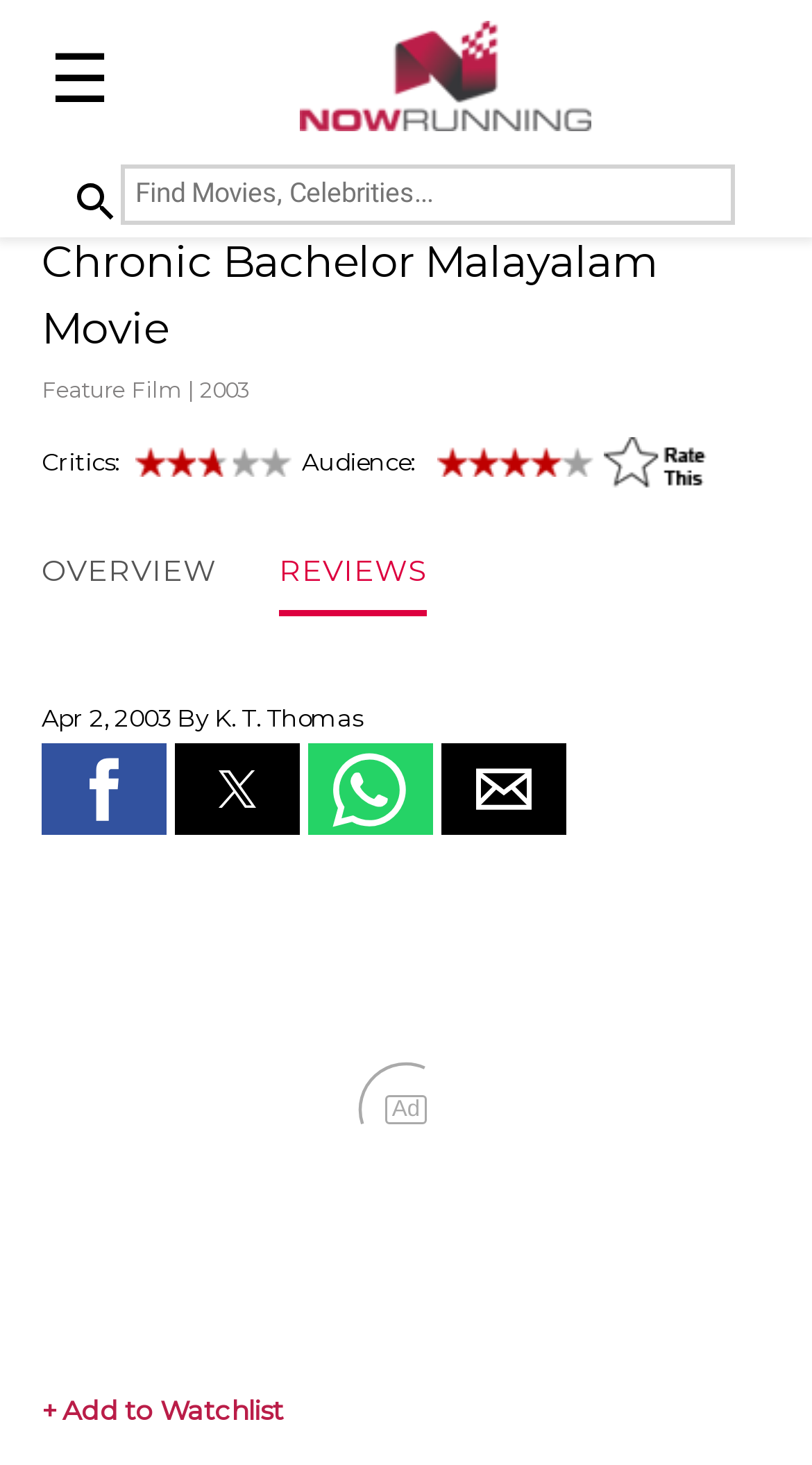Identify the bounding box coordinates of the element that should be clicked to fulfill this task: "Rate this movie". The coordinates should be provided as four float numbers between 0 and 1, i.e., [left, top, right, bottom].

[0.744, 0.313, 0.872, 0.34]